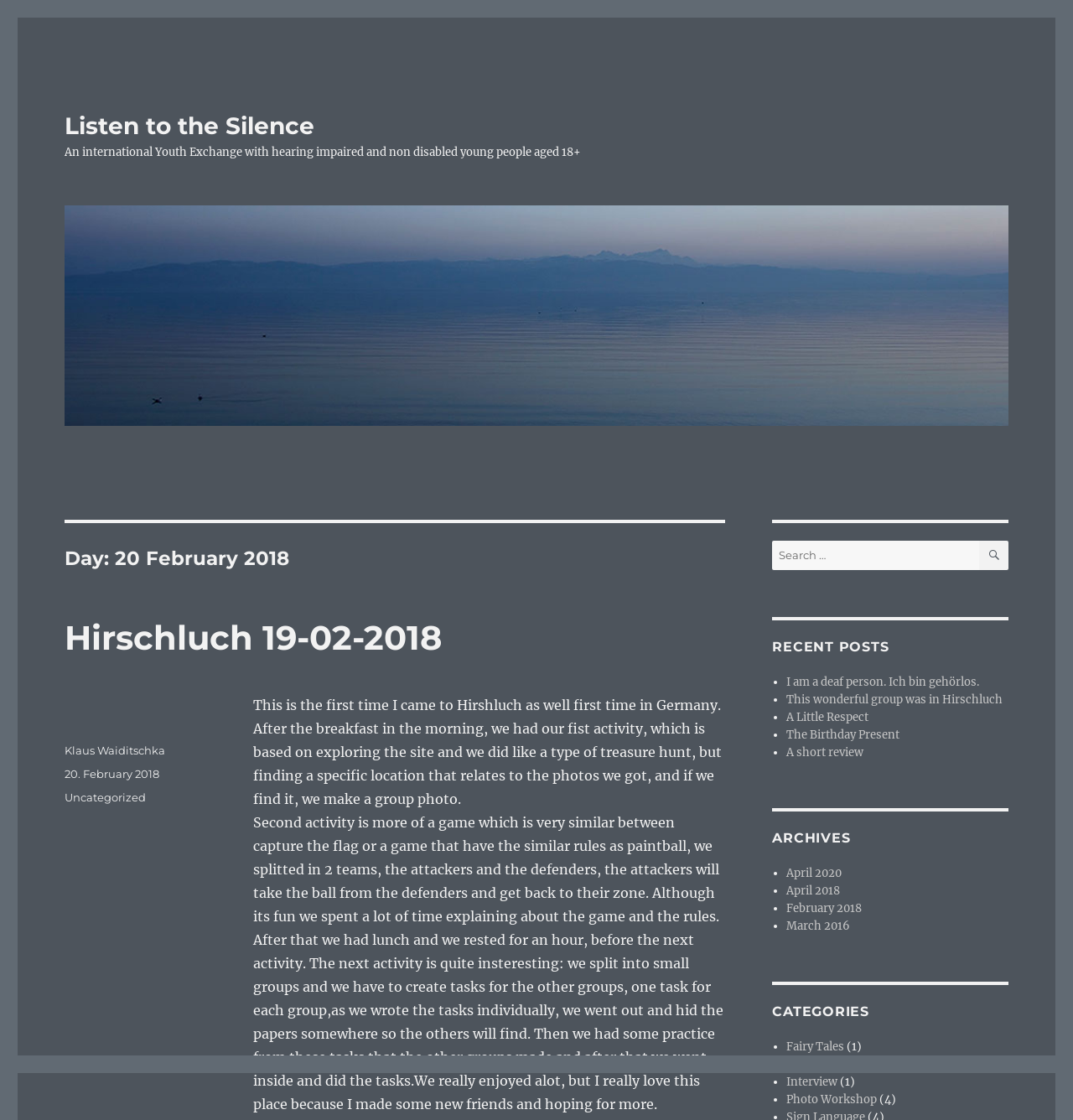Can you find the bounding box coordinates for the element that needs to be clicked to execute this instruction: "Explore the category 'Fairy Tales'"? The coordinates should be given as four float numbers between 0 and 1, i.e., [left, top, right, bottom].

[0.733, 0.928, 0.786, 0.941]